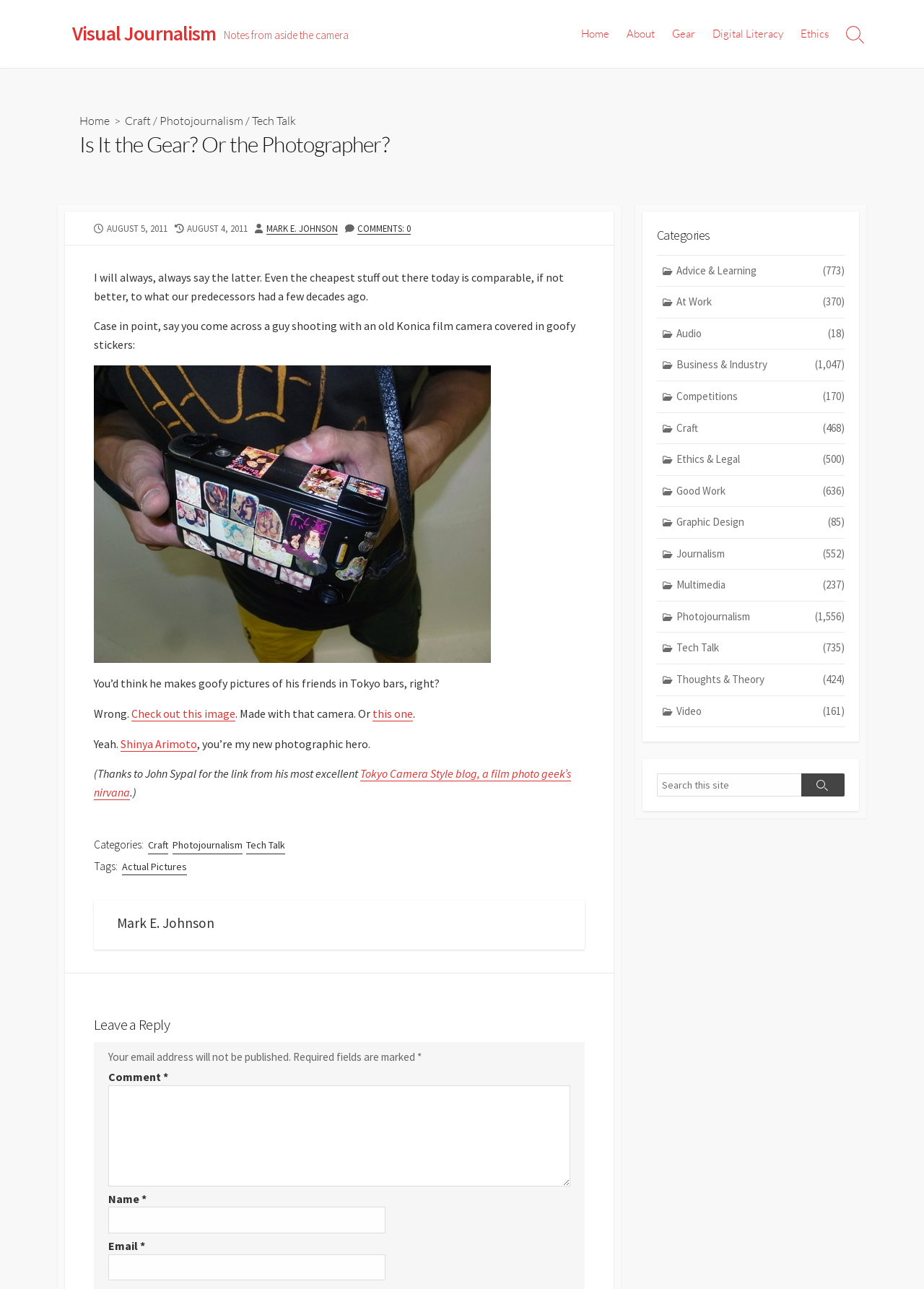Answer the question below using just one word or a short phrase: 
What is the category of the article 'Craft'?

Photojournalism